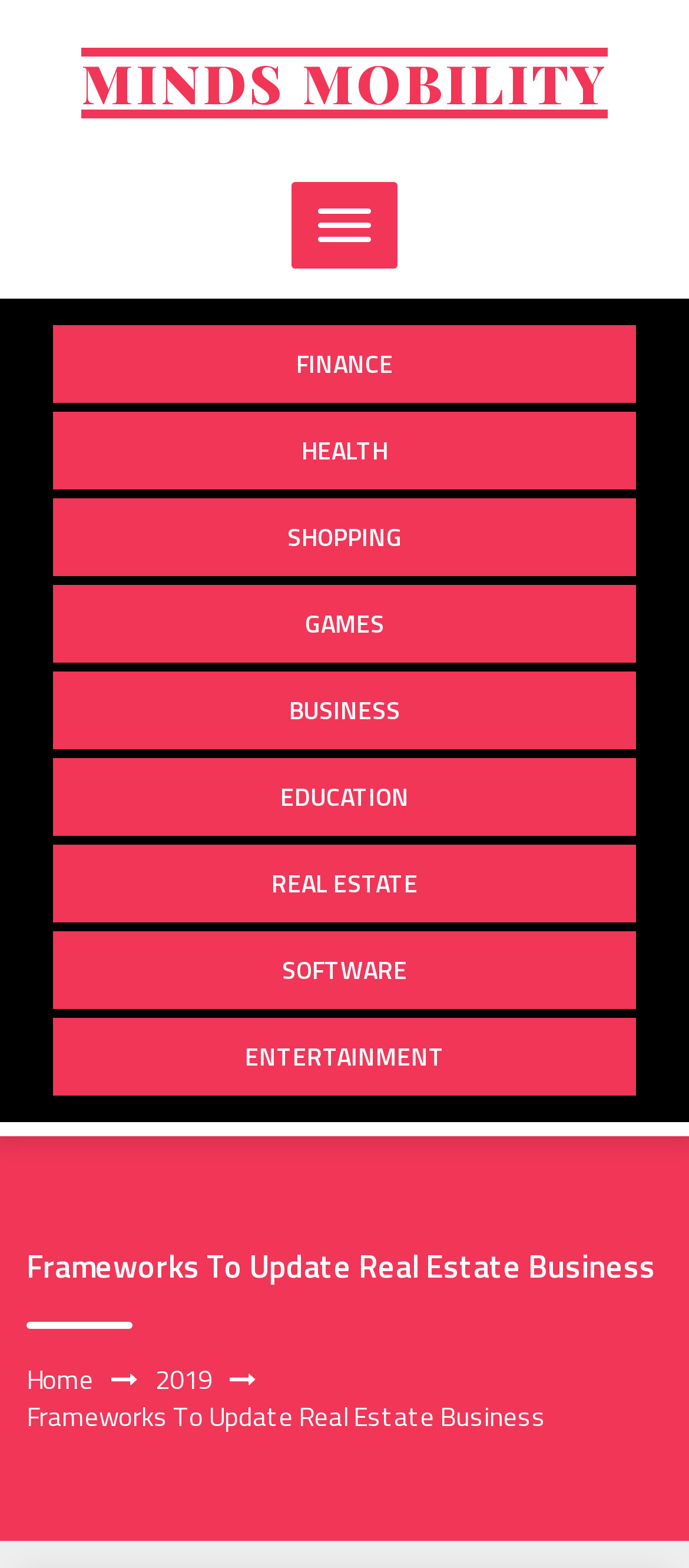What year is mentioned on the webpage?
Refer to the screenshot and deliver a thorough answer to the question presented.

The year 2019 is mentioned as a link on the webpage, likely indicating that it is a significant year for the company or the real estate business in some way.